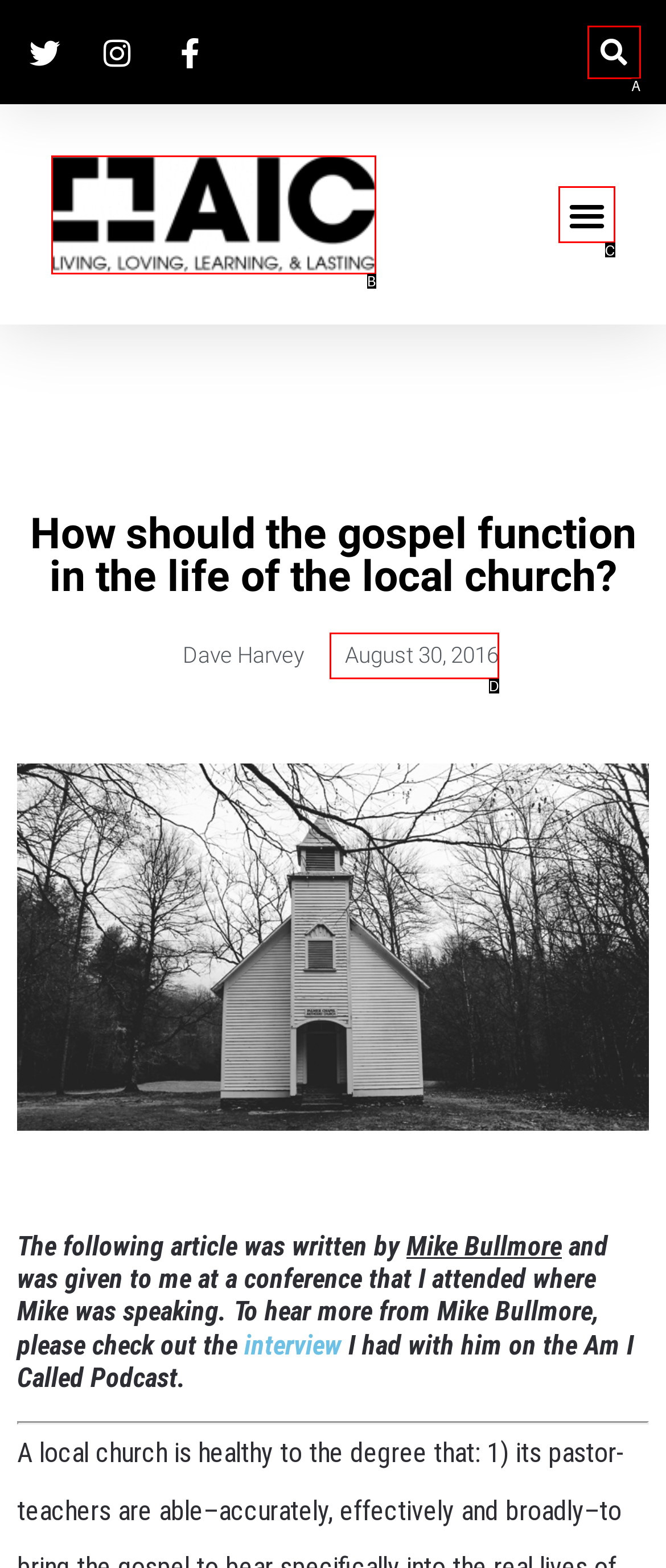Based on the description: alt="new_aic_logo" title="new_aic_logo", select the HTML element that best fits. Reply with the letter of the correct choice from the options given.

B